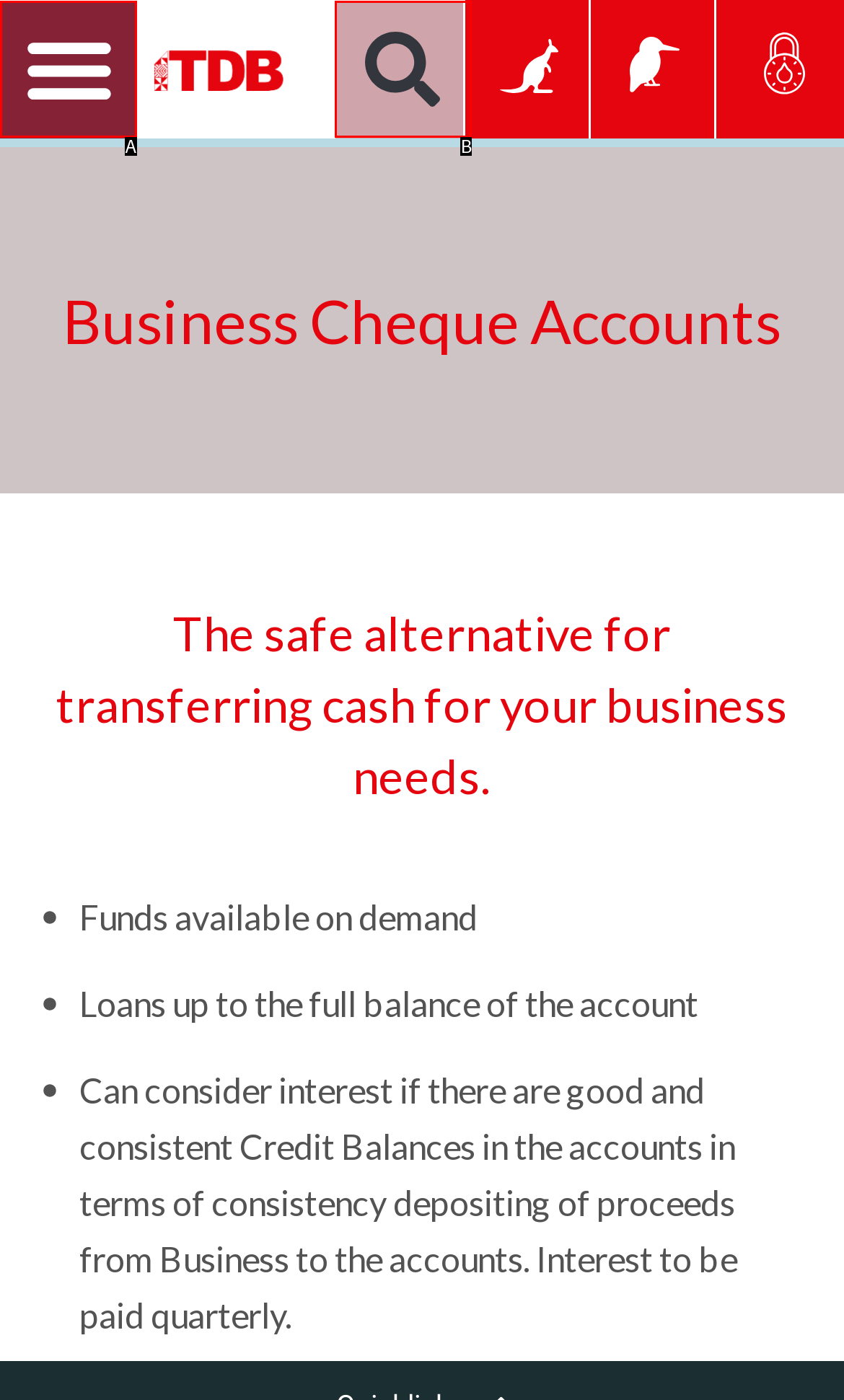Find the HTML element that suits the description: Menu
Indicate your answer with the letter of the matching option from the choices provided.

A